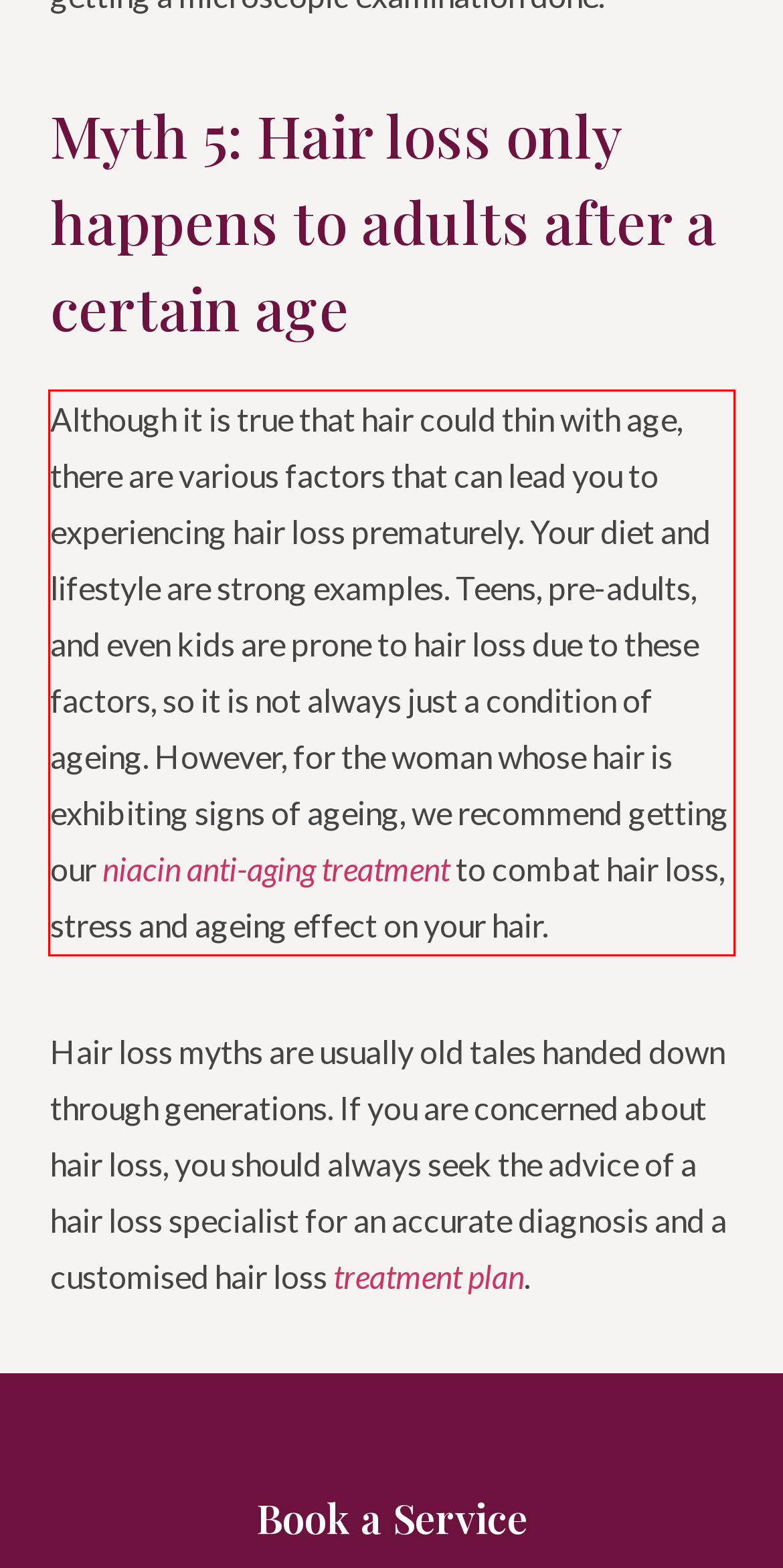Please identify and extract the text from the UI element that is surrounded by a red bounding box in the provided webpage screenshot.

Although it is true that hair could thin with age, there are various factors that can lead you to experiencing hair loss prematurely. Your diet and lifestyle are strong examples. Teens, pre-adults, and even kids are prone to hair loss due to these factors, so it is not always just a condition of ageing. However, for the woman whose hair is exhibiting signs of ageing, we recommend getting our niacin anti-aging treatment to combat hair loss, stress and ageing effect on your hair.